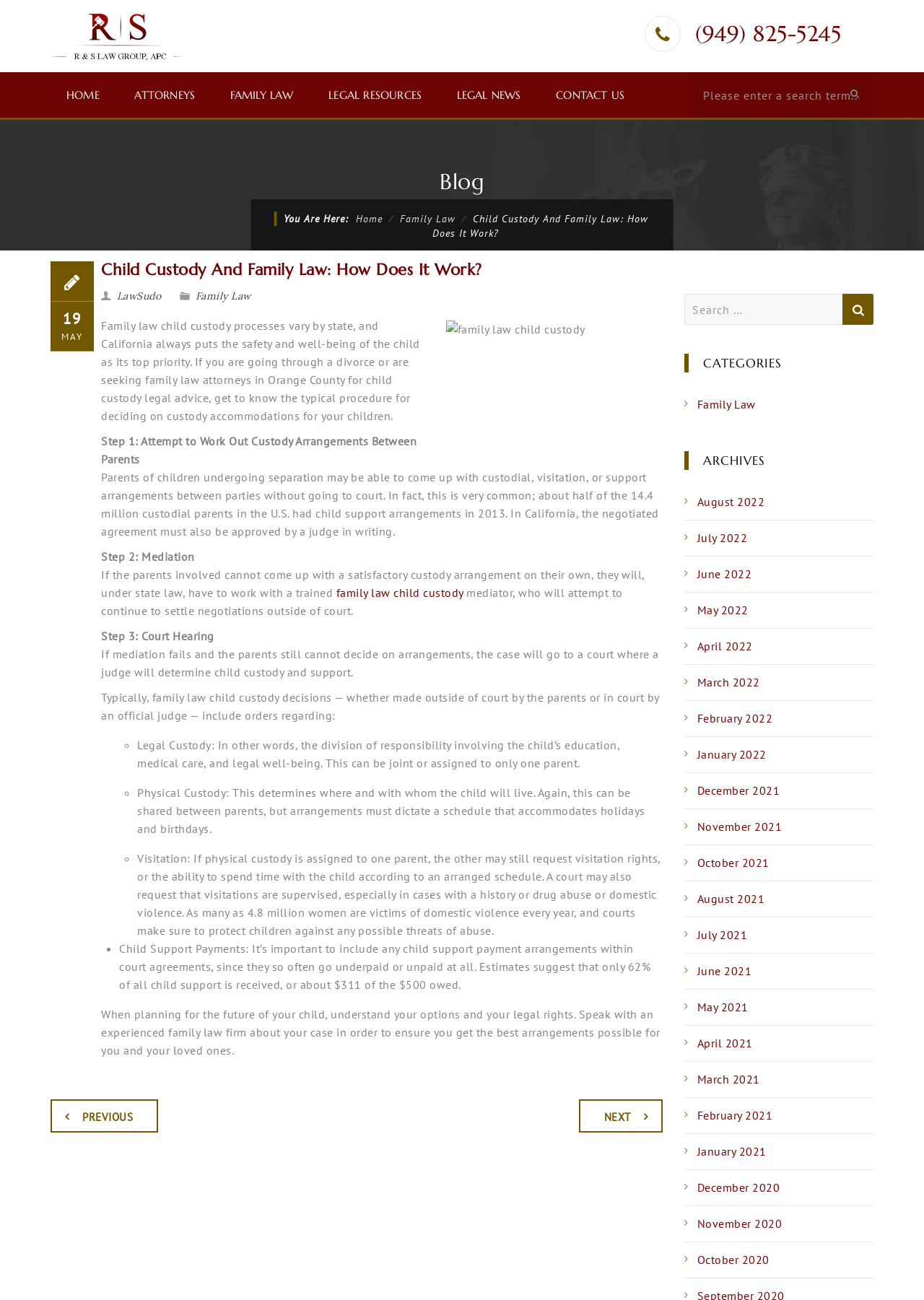Based on the visual content of the image, answer the question thoroughly: What is the percentage of child support that is received?

The percentage of child support that is received can be found in a static text element with a bounding box of [0.129, 0.724, 0.704, 0.763], which contains the text 'Estimates suggest that only 62% of all child support is received, or about $311 of the $500 owed'.